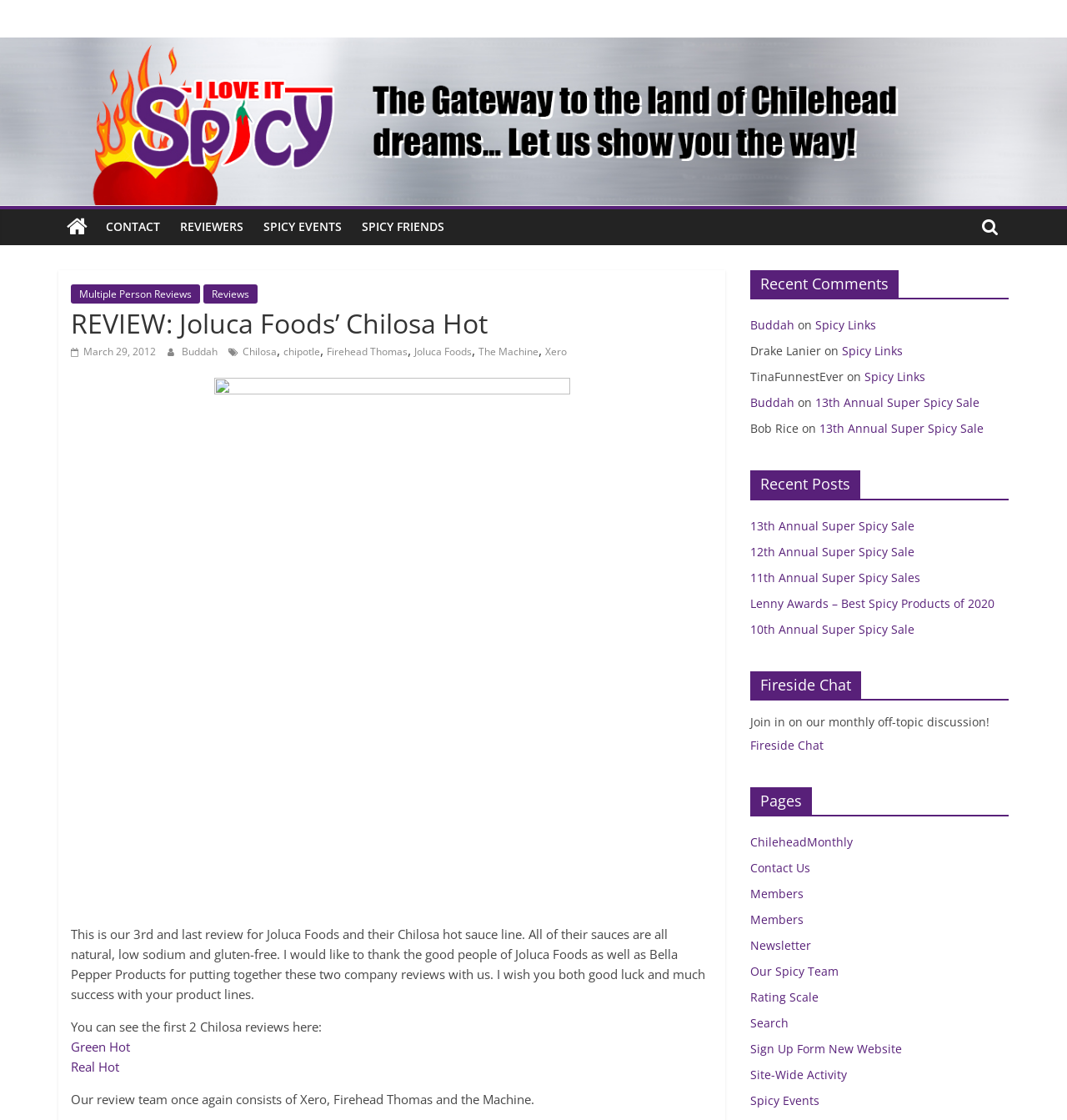Create a detailed narrative of the webpage’s visual and textual elements.

This webpage is a review of Joluca Foods' Chilosa Hot sauce. At the top, there is a header with the title "REVIEW: Joluca Foods’ Chilosa Hot – I Love It Spicy!" and a link to "I Love It Spicy!" on the left side. Below the header, there is a static text "Educating your mind and tastebuds, one spicy bite at a time!" and an image with the same title "I Love It Spicy!".

On the top-right side, there are several links to different sections of the website, including "CONTACT", "REVIEWERS", "SPICY EVENTS", and "SPICY FRIENDS". Below these links, there is a section with multiple links to reviews, including "Multiple Person Reviews" and "Reviews".

The main content of the webpage is a review of the Chilosa Hot sauce, which includes a heading "REVIEW: Joluca Foods’ Chilosa Hot" and a paragraph of text describing the product. There are also several links to other reviews and related products, including "Green Hot" and "Real Hot".

On the right side of the webpage, there are three sections: "Recent Comments", "Recent Posts", and "Fireside Chat". The "Recent Comments" section lists several comments from users, including "Buddah", "Drake Lanier", and "TinaFunnestEver". The "Recent Posts" section lists several recent posts, including "13th Annual Super Spicy Sale" and "Lenny Awards – Best Spicy Products of 2020". The "Fireside Chat" section invites users to join a monthly off-topic discussion.

At the bottom of the webpage, there are several links to other pages, including "ChileheadMonthly", "Contact Us", and "Rating Scale". There is also a section with social media links, including Facebook and Twitter.